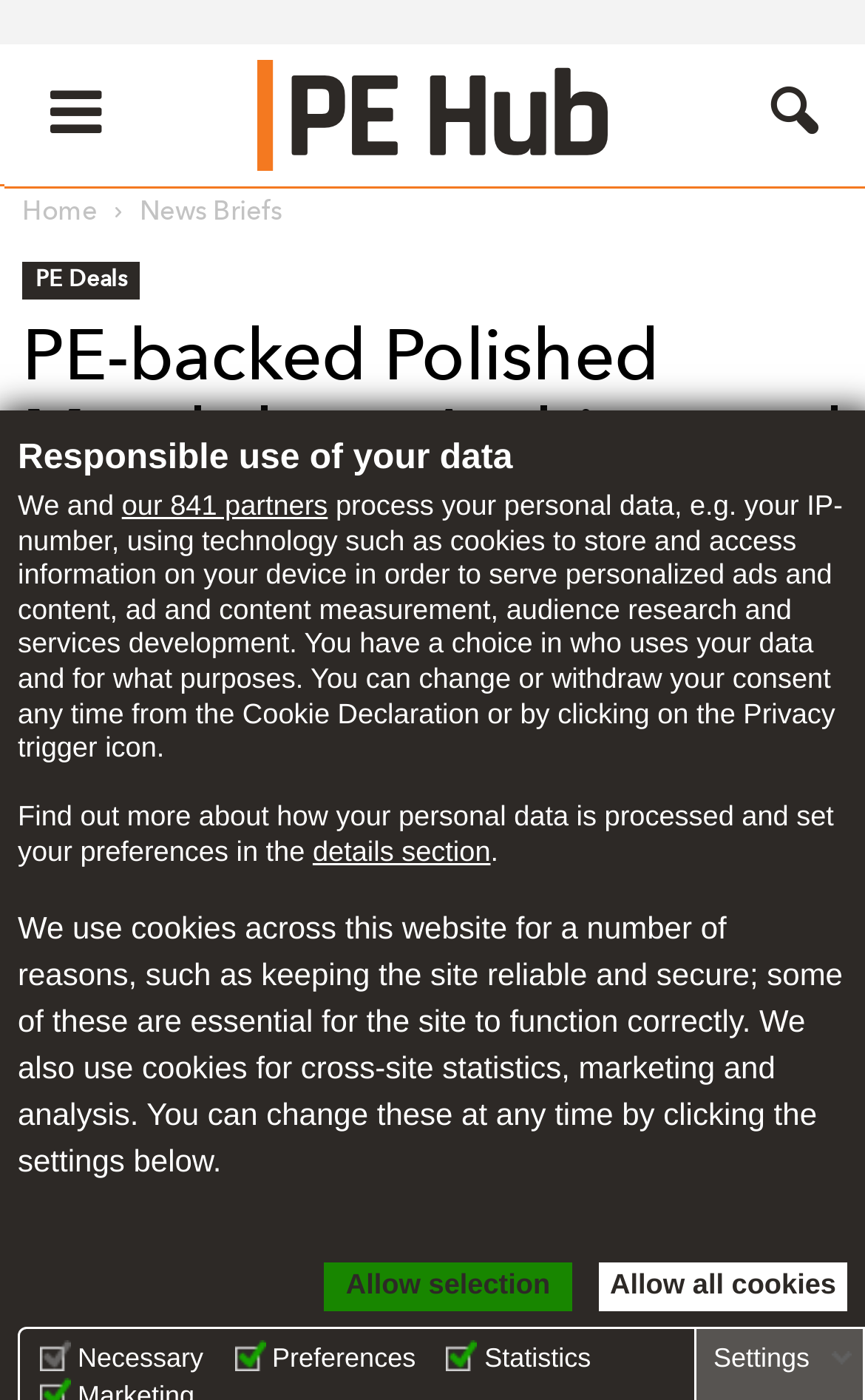Answer the following query concisely with a single word or phrase:
What is the topic of the news article?

Polished Metals buying Architectural Metal Polishing